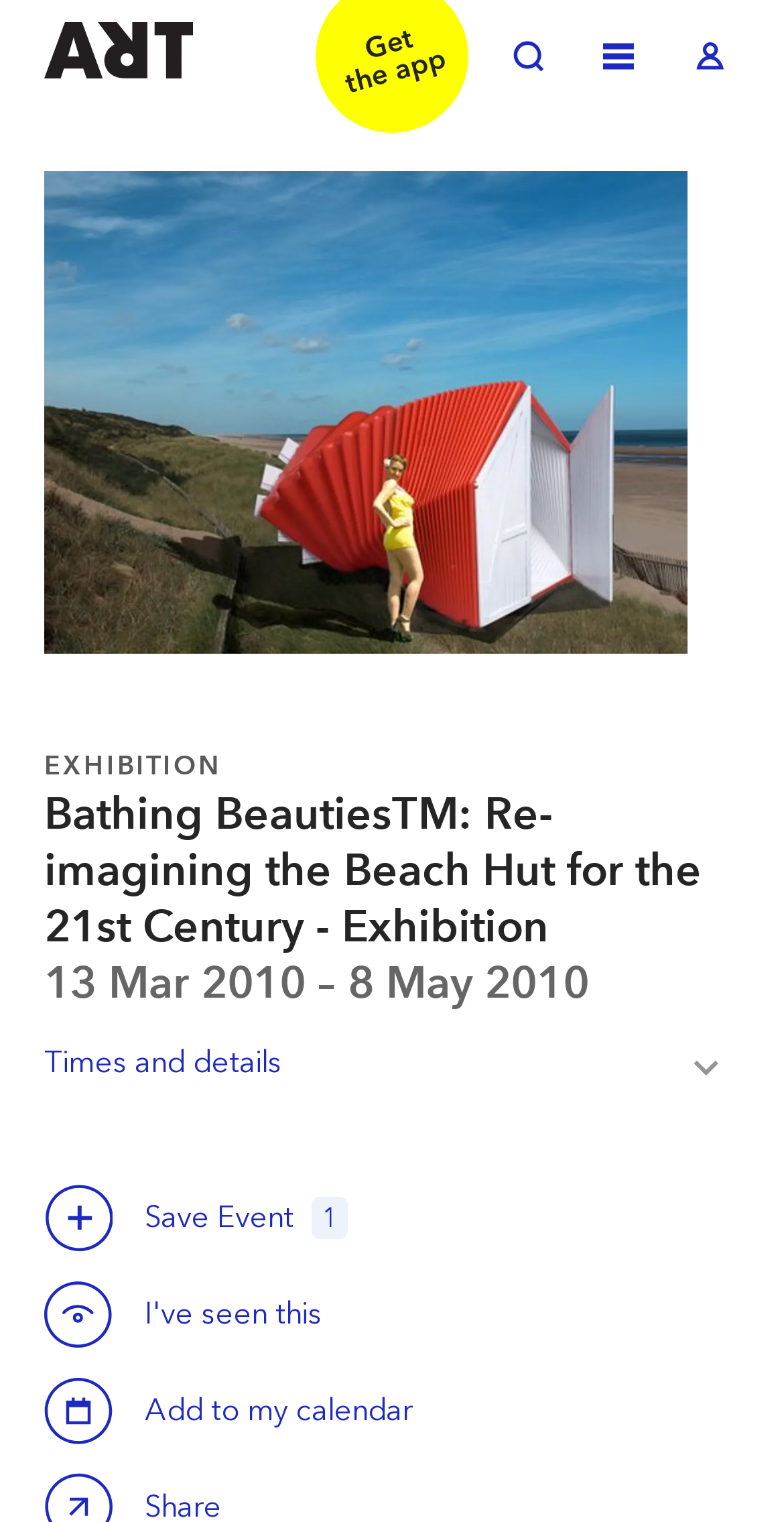Refer to the image and provide an in-depth answer to the question:
When is the exhibition taking place?

The dates of the exhibition can be found in the heading element '13 Mar 2010 – 8 May 2010' which is located below the exhibition title.